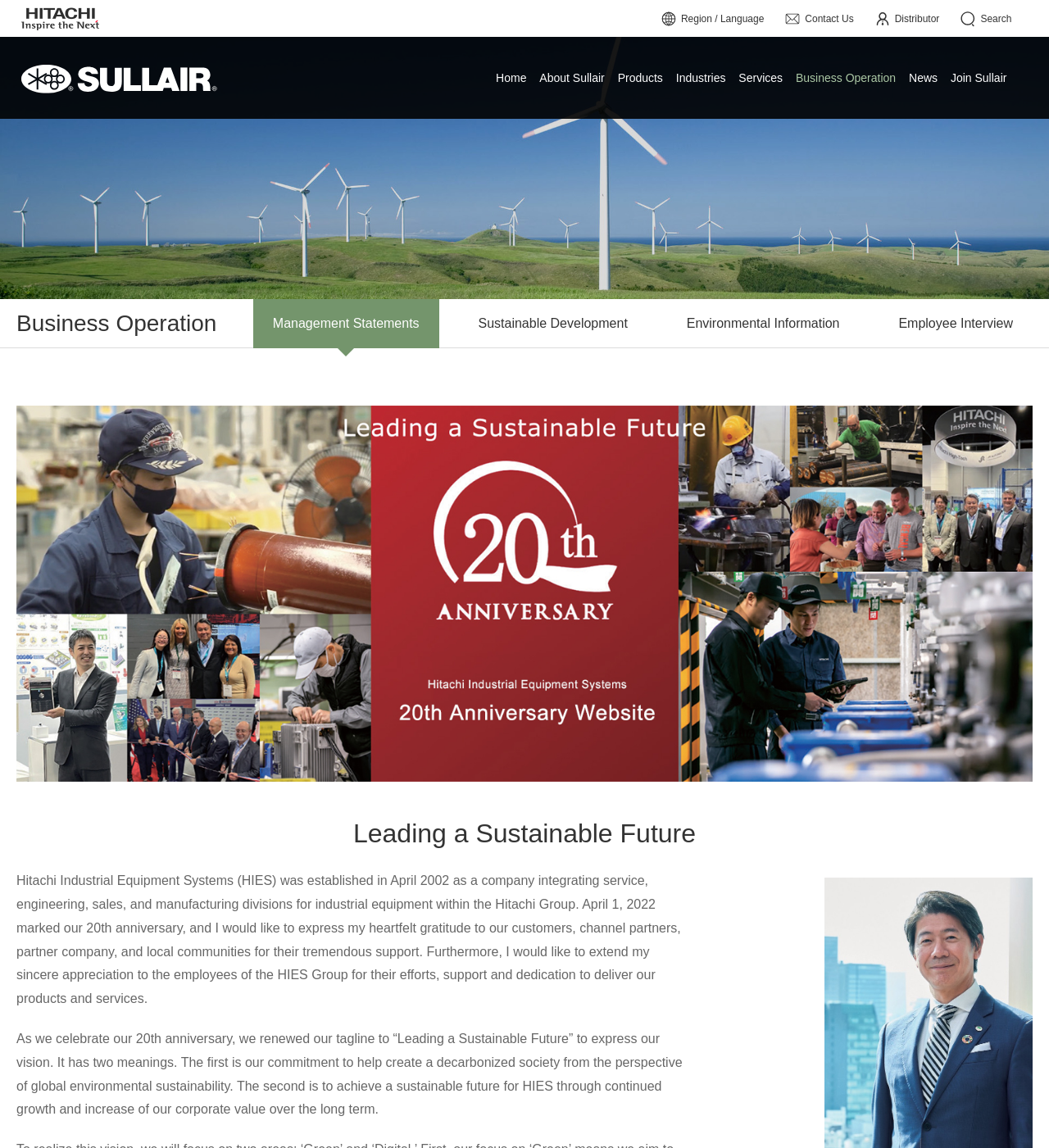What is the headline of the webpage?

Leading a Sustainable Future